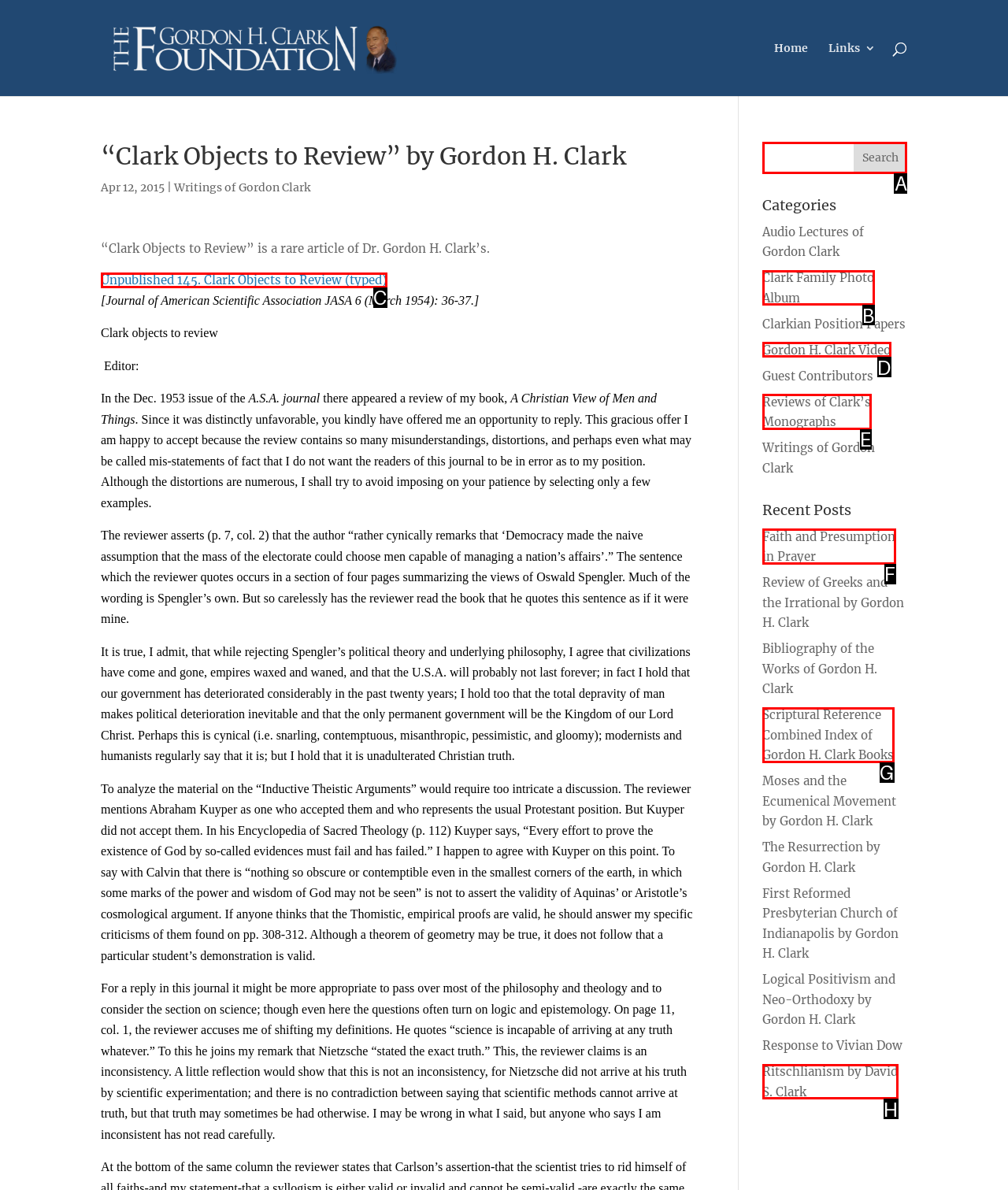Identify the HTML element that corresponds to the description: Clark Family Photo Album Provide the letter of the matching option directly from the choices.

B